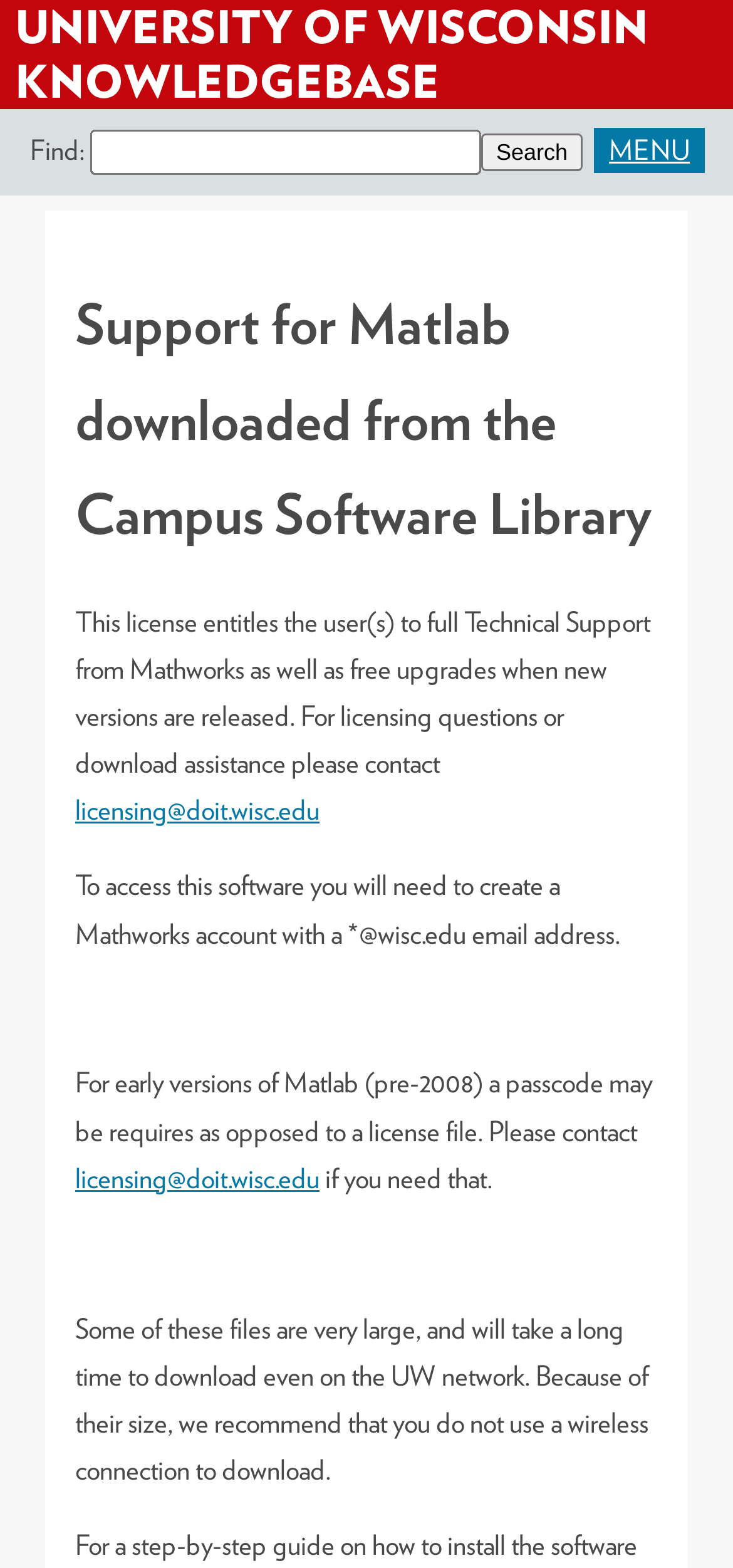Why is it recommended not to use a wireless connection?
Answer the question with as much detail as you can, using the image as a reference.

The files are very large and will take a long time to download even on the UW network, so it is recommended not to use a wireless connection to download, as mentioned in the text 'Some of these files are very large, and will take a long time to download even on the UW network. Because of their size, we recommend that you do not use a wireless connection to download.'